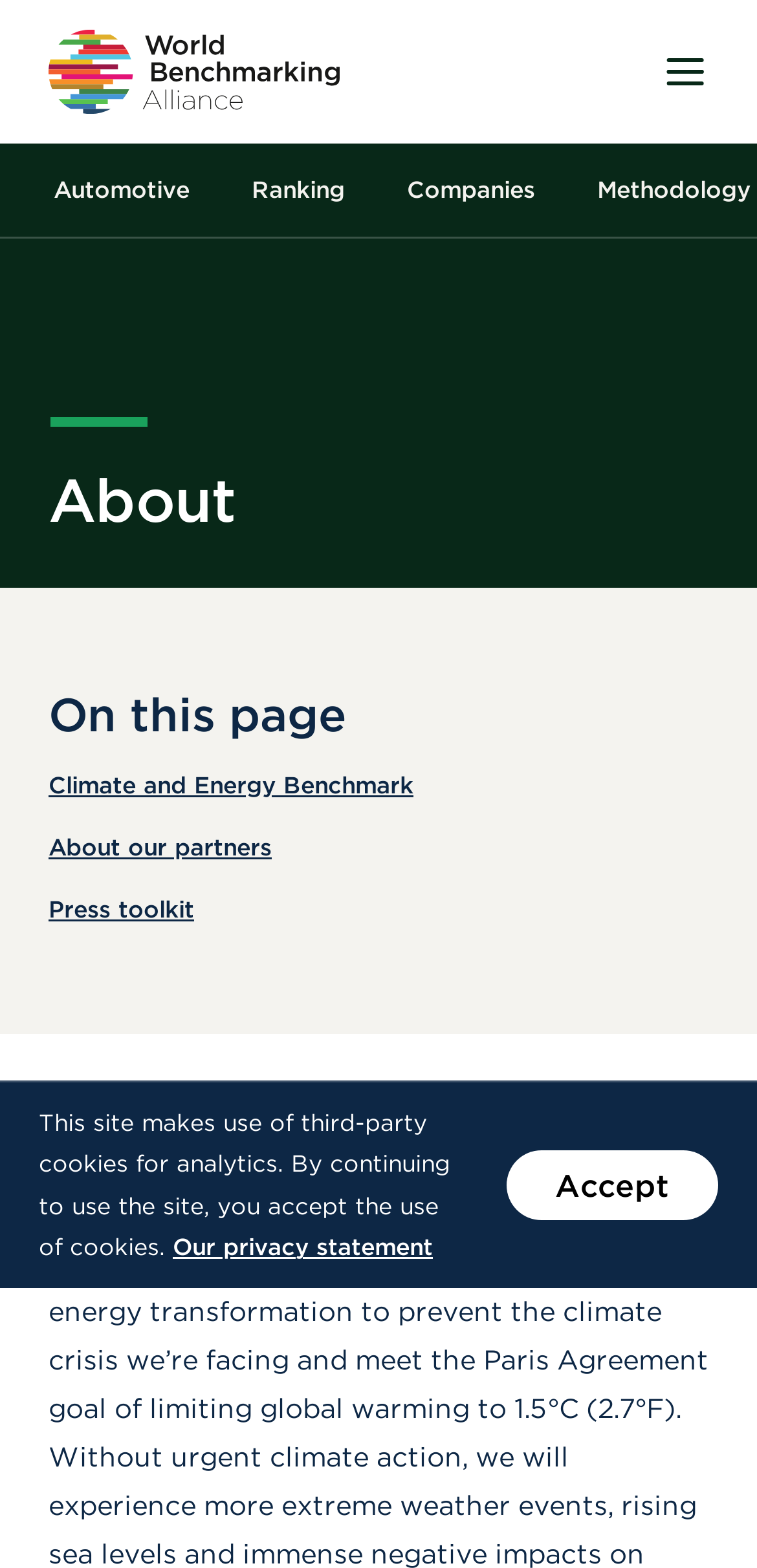Please answer the following question using a single word or phrase: What is the name of the industry being benchmarked?

Automotive